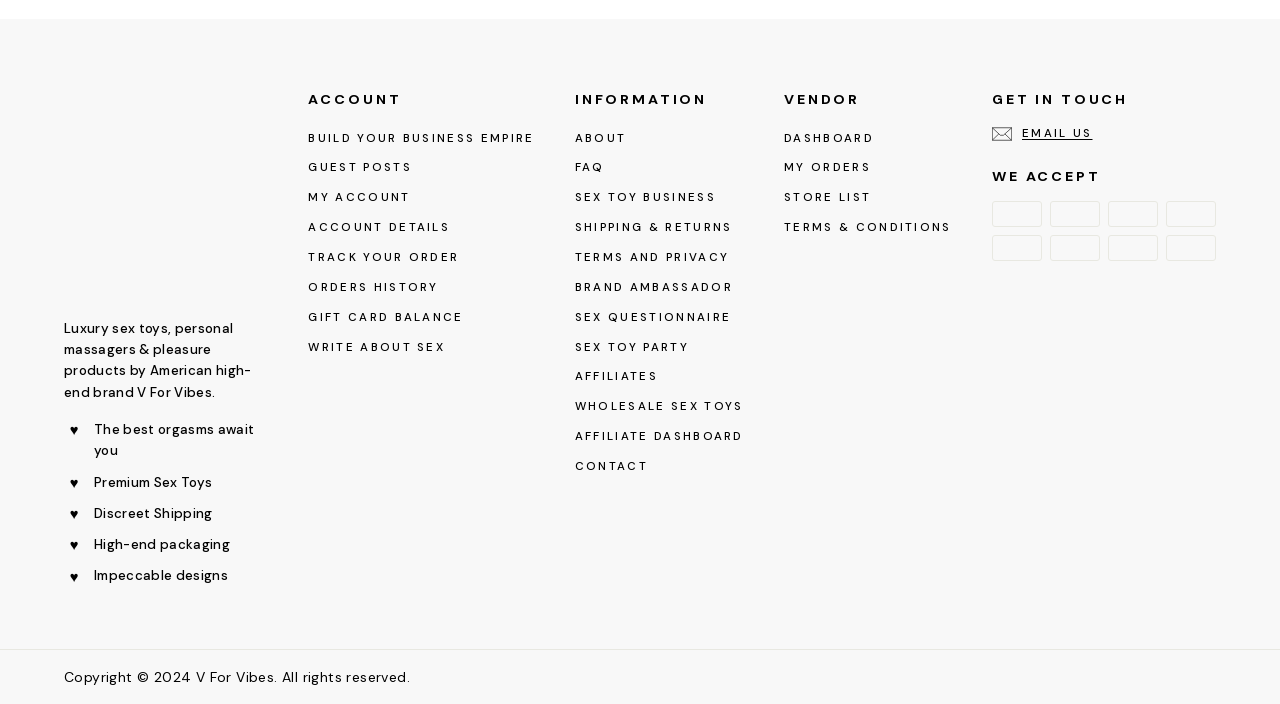Please determine the bounding box coordinates of the clickable area required to carry out the following instruction: "Learn about the brand". The coordinates must be four float numbers between 0 and 1, represented as [left, top, right, bottom].

[0.449, 0.176, 0.489, 0.218]